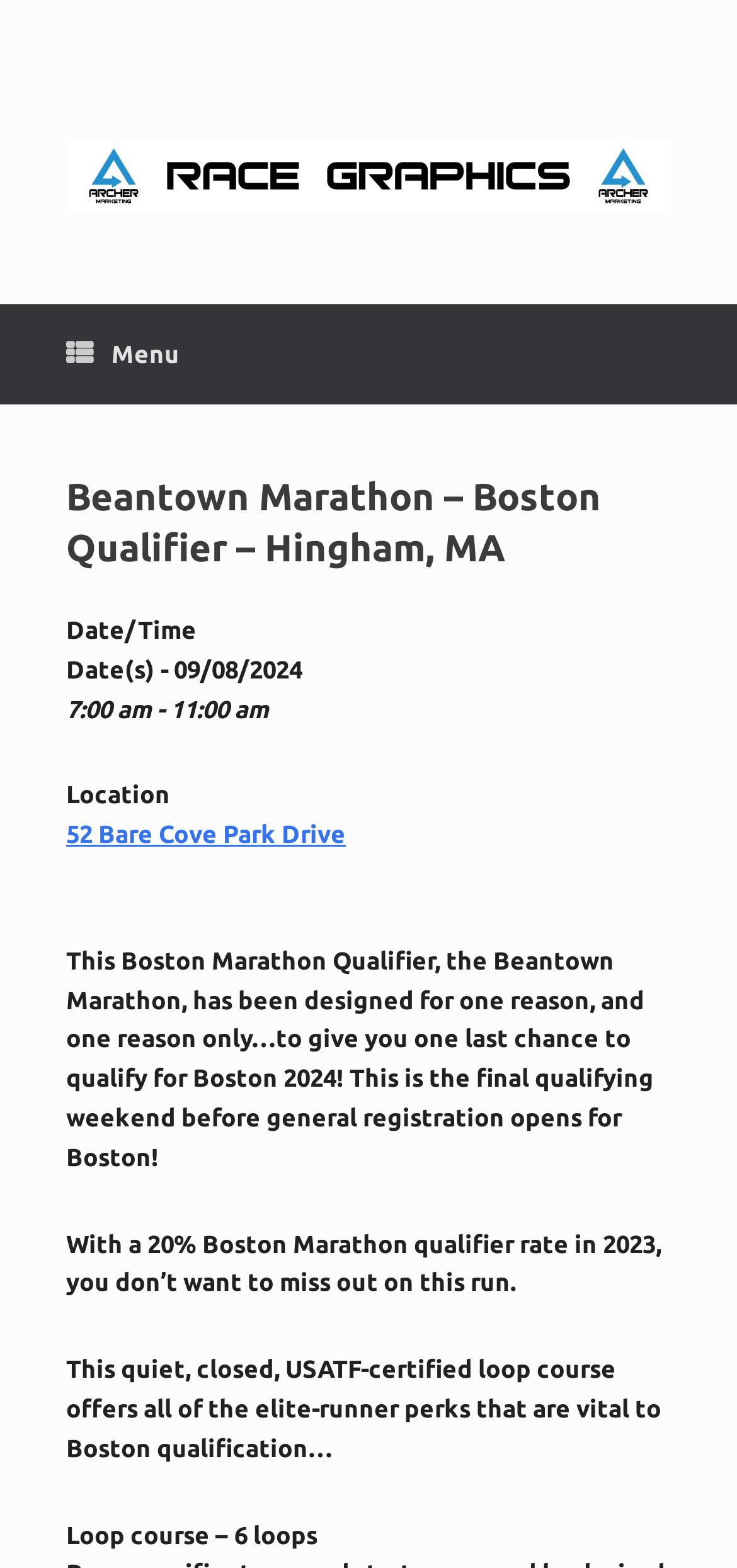Determine the bounding box coordinates for the UI element matching this description: "52 Bare Cove Park Drive".

[0.09, 0.523, 0.469, 0.54]